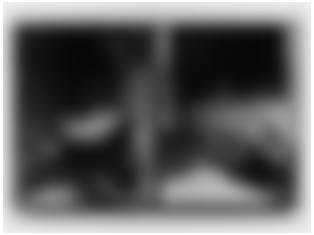In what year was the artwork 'Window Shopping' created?
Examine the image and provide an in-depth answer to the question.

The caption provides the information that the artwork 'Window Shopping' was created in 2020, which is the year mentioned alongside the artist's name, Aaron Christopher Rees.